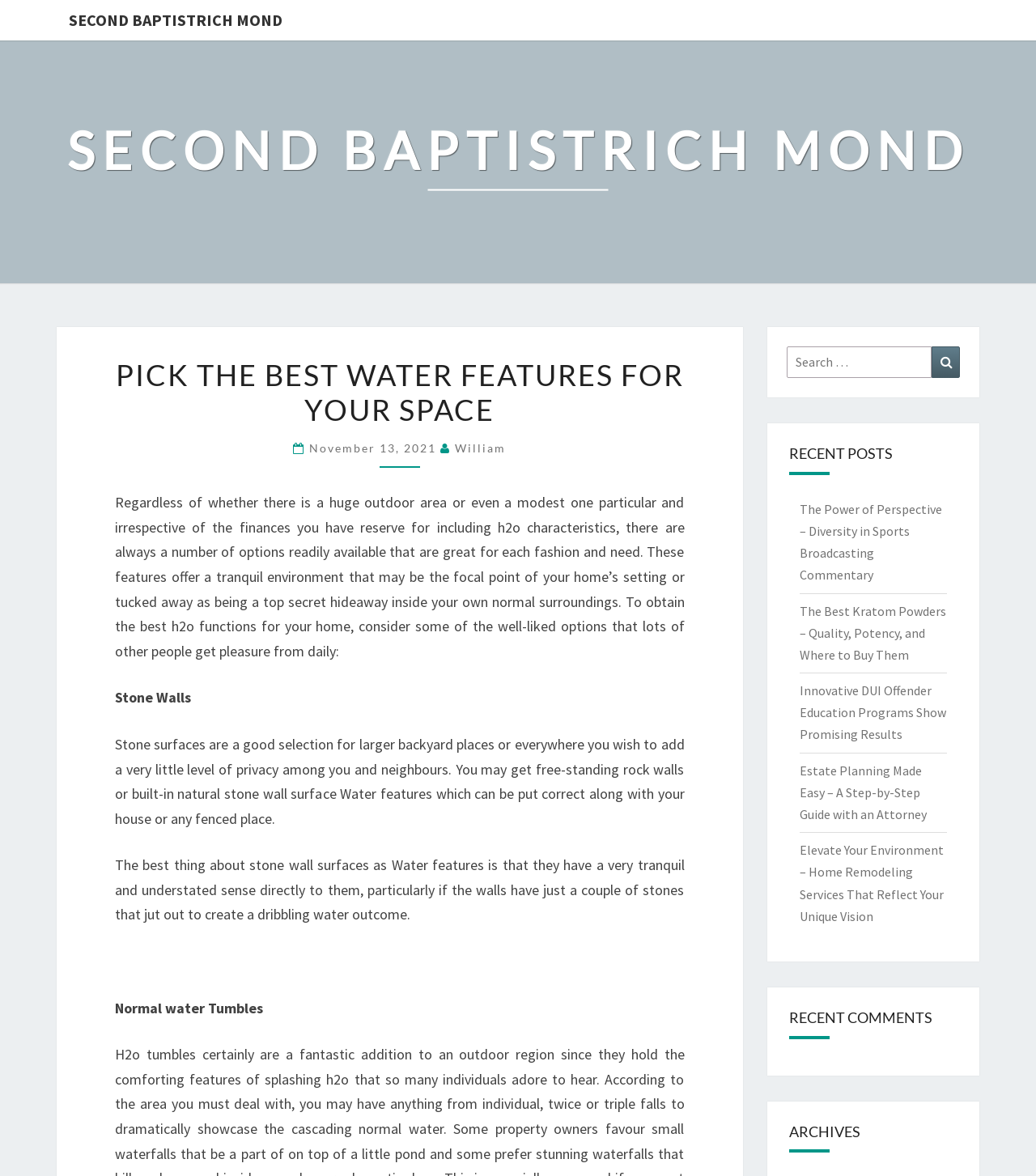Provide a thorough and detailed response to the question by examining the image: 
What is the last section on this webpage?

By examining the webpage structure, I can see that the last section on this webpage is 'ARCHIVES', as it is the last heading element on the webpage.